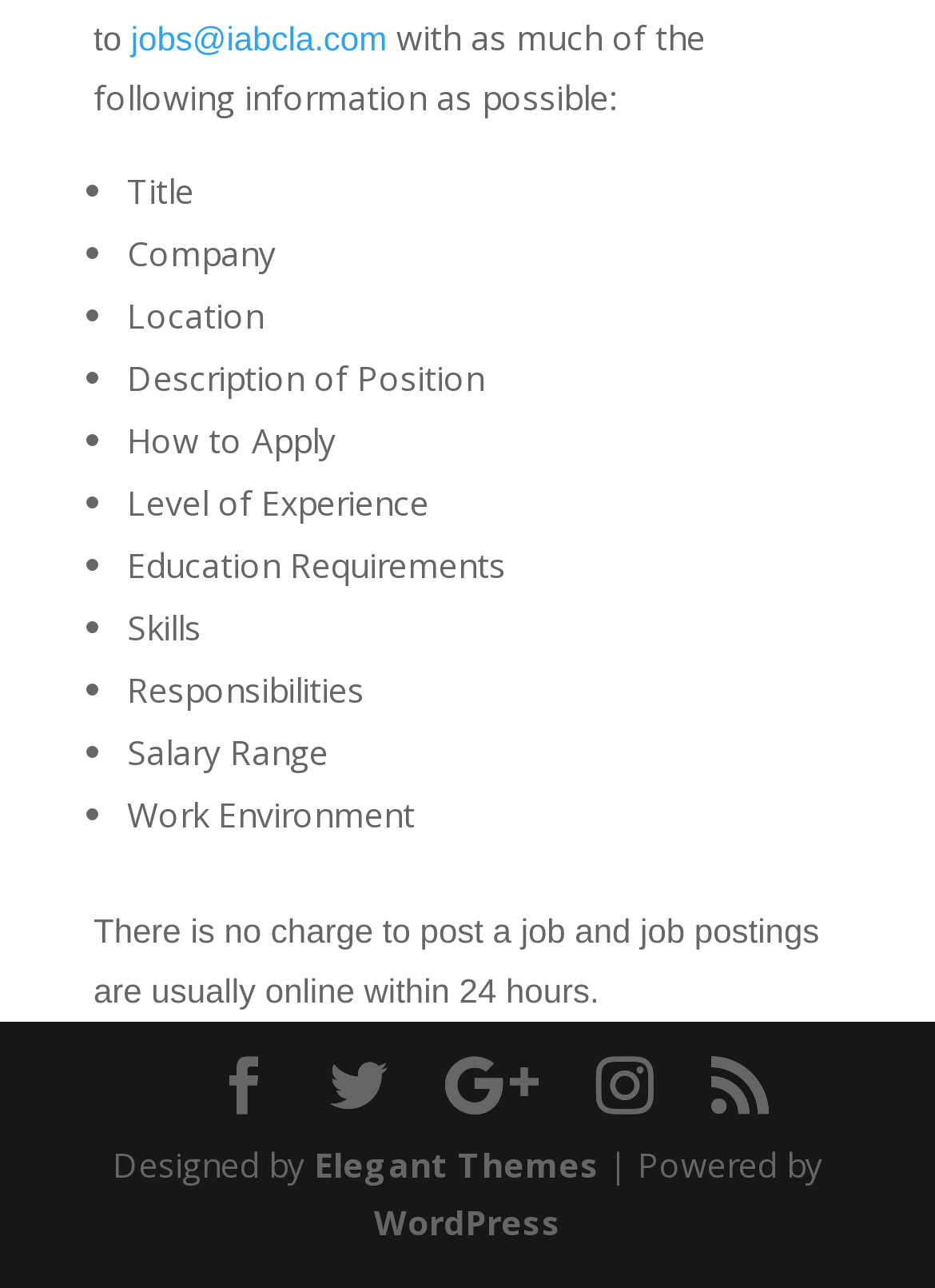What is the website built with?
Give a single word or phrase as your answer by examining the image.

WordPress